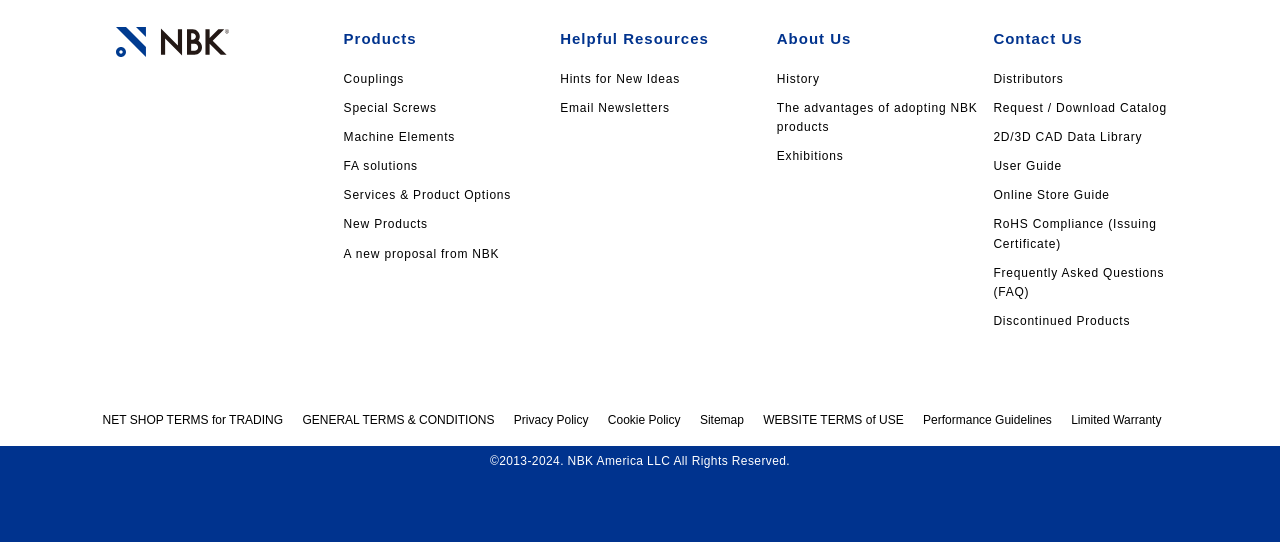Locate the bounding box coordinates of the item that should be clicked to fulfill the instruction: "View Sitemap".

[0.547, 0.762, 0.581, 0.788]